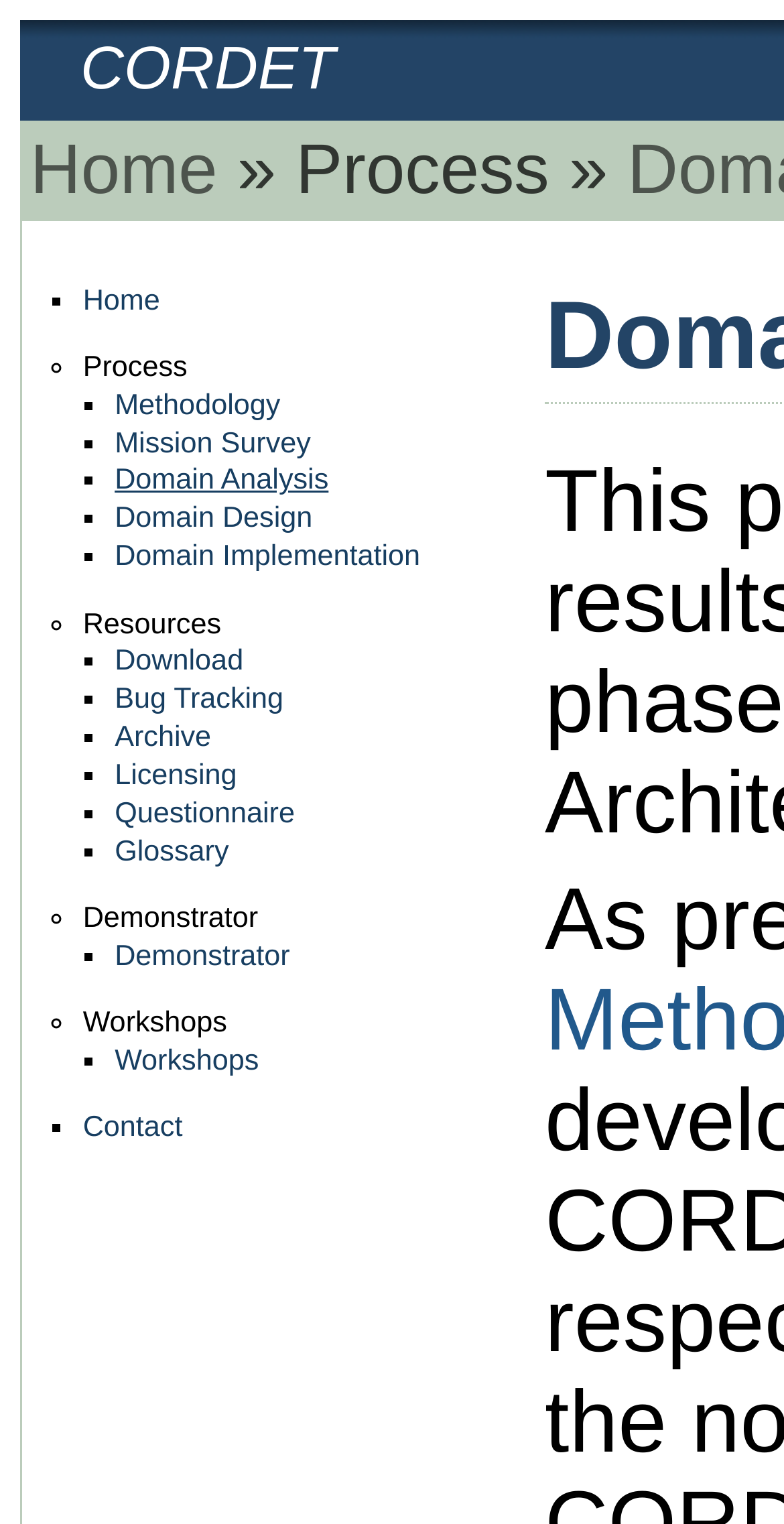Identify the bounding box coordinates of the element that should be clicked to fulfill this task: "download resources". The coordinates should be provided as four float numbers between 0 and 1, i.e., [left, top, right, bottom].

[0.146, 0.424, 0.31, 0.445]